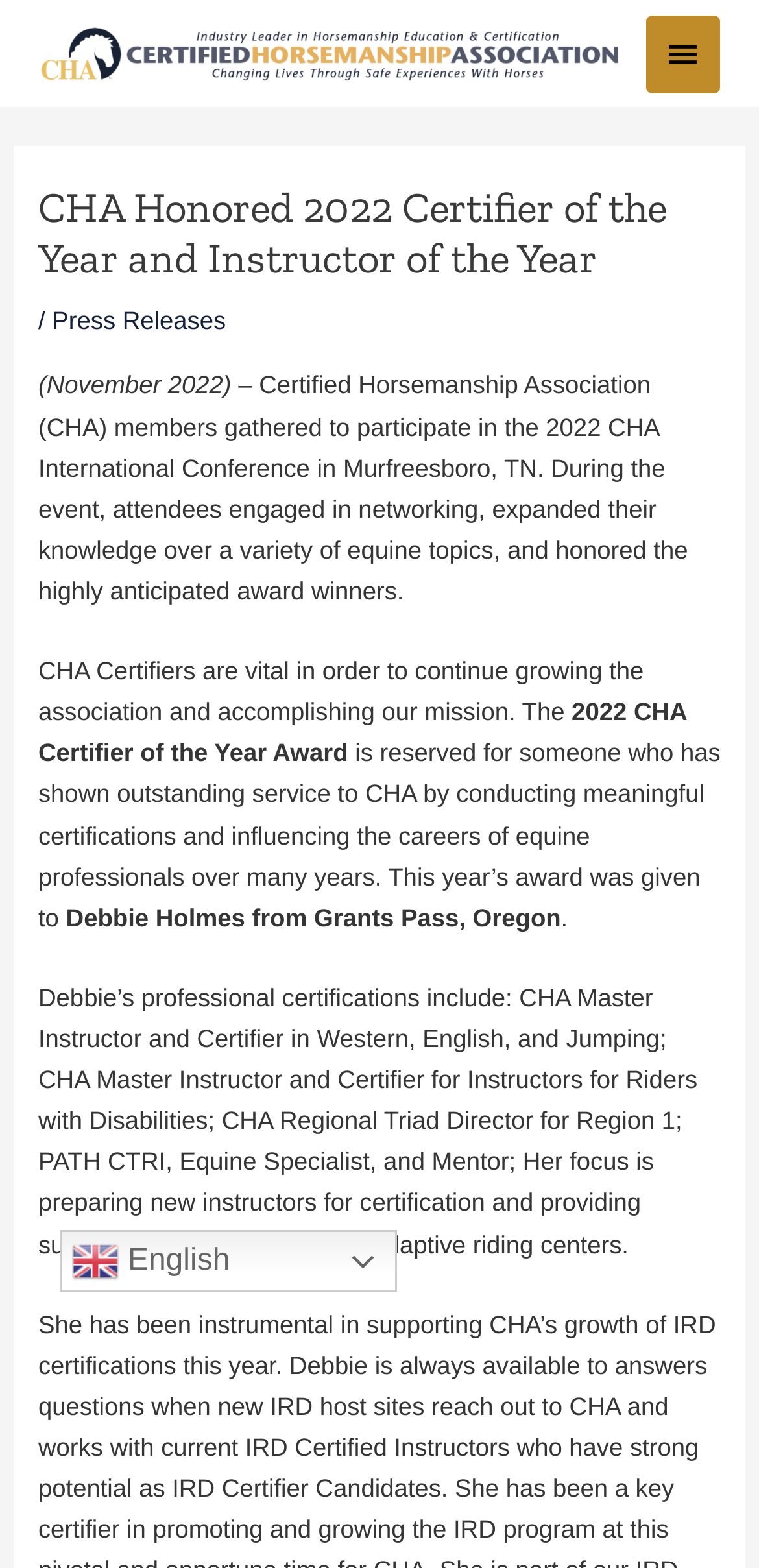What is the name of the award winner?
Using the information presented in the image, please offer a detailed response to the question.

The answer can be found in the paragraph that starts with 'CHA Certifier of the Year Award is reserved for someone who has shown outstanding service to CHA...'. The name of the award winner is mentioned as Debbie Holmes from Grants Pass, Oregon.